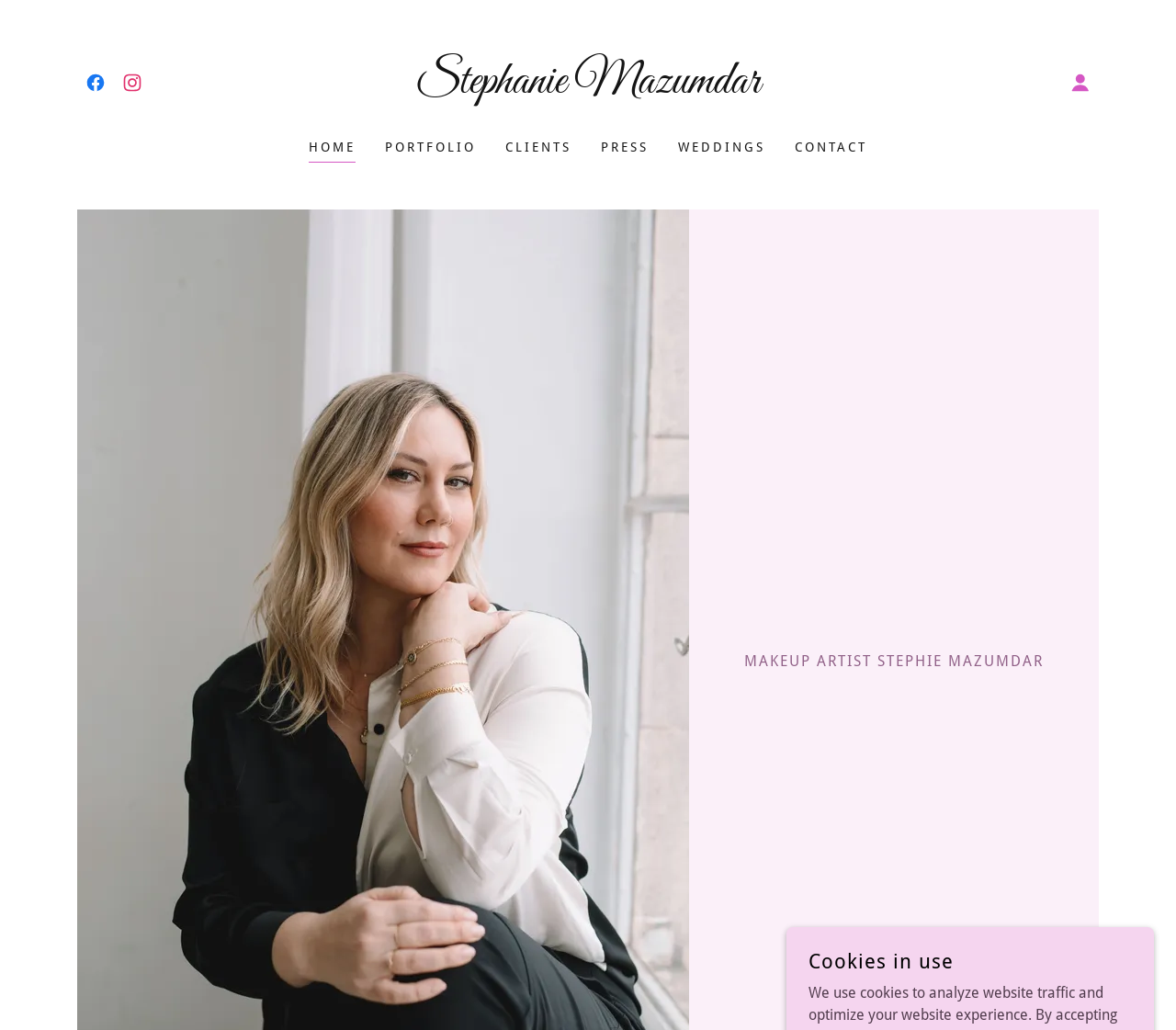Given the element description, predict the bounding box coordinates in the format (top-left x, top-left y, bottom-right x, bottom-right y), using floating point numbers between 0 and 1: Stephanie MazumdarStephanie MazumdarStephanie MazumdarStephanie Mazumdar

[0.326, 0.077, 0.674, 0.094]